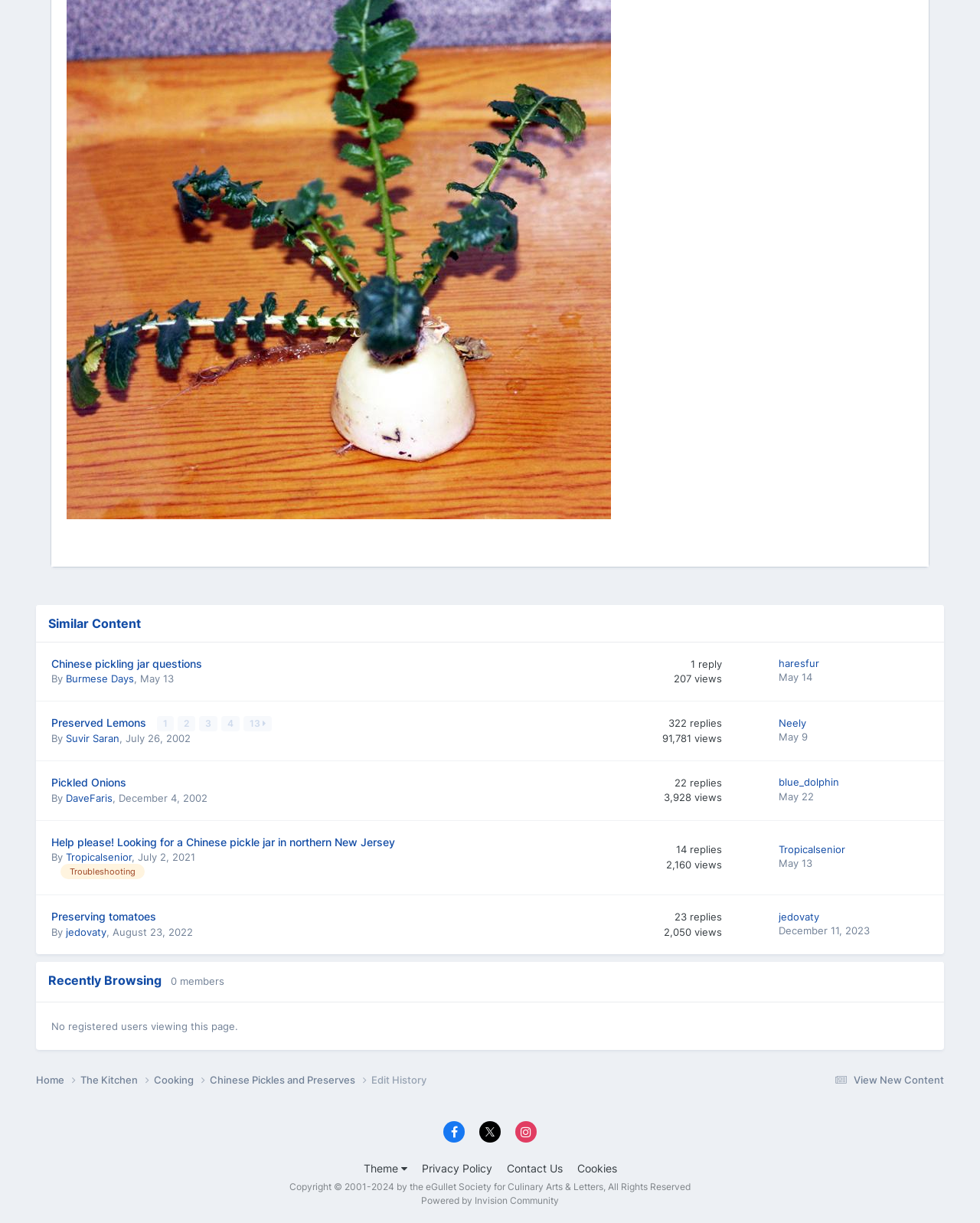Could you please study the image and provide a detailed answer to the question:
What is the date of the post 'Chinese pickling jar questions'?

The date of the post 'Chinese pickling jar questions' is May 13, 2024, as indicated by the time label next to the post.